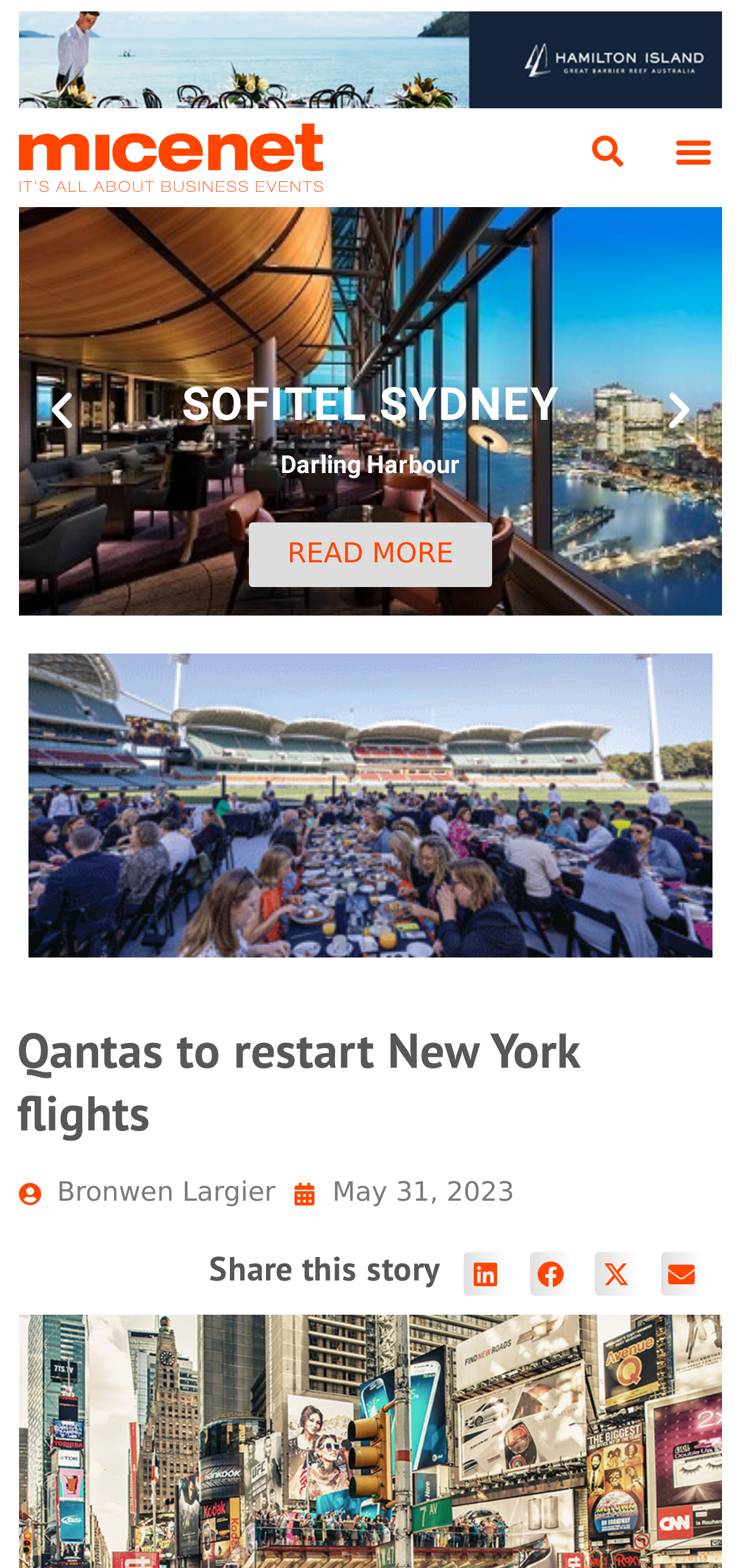Please determine the heading text of this webpage.

Qantas to restart New York flights